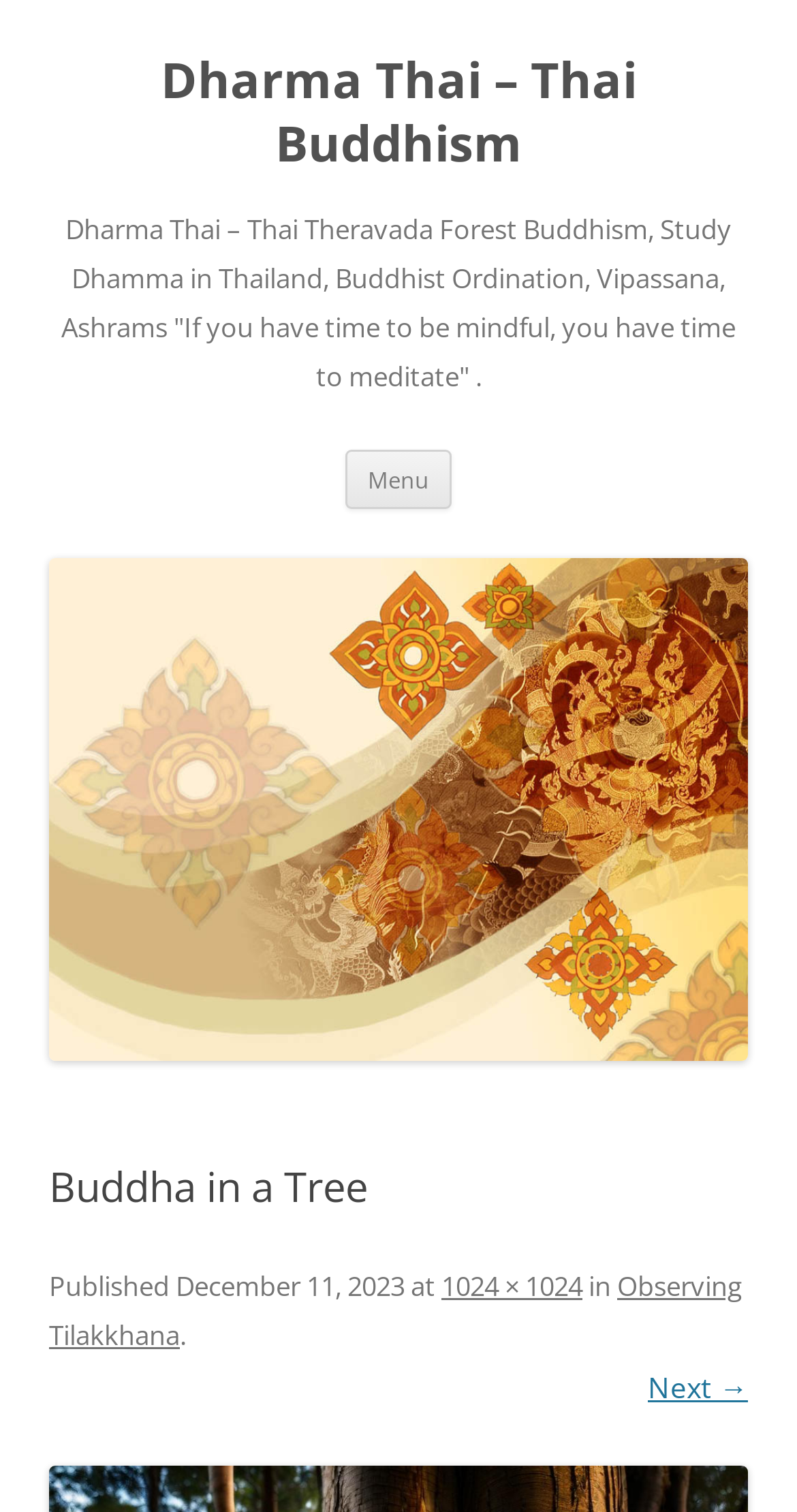Please look at the image and answer the question with a detailed explanation: What is the title of the next article?

The title of the next article can be found in the footer section of the webpage, where it is written 'Observing Tilakkhana'. This suggests that the next article is related to this topic.